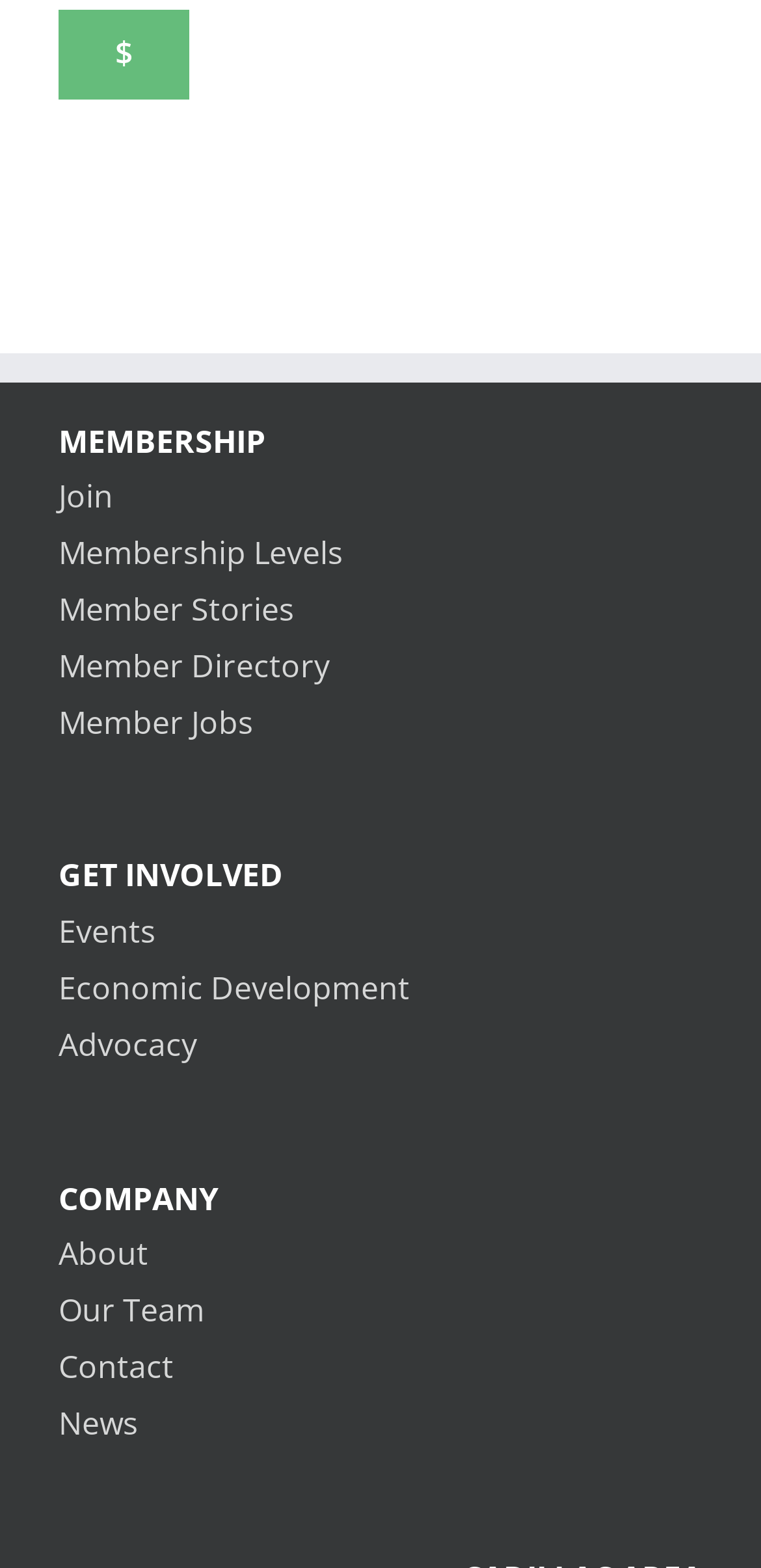Indicate the bounding box coordinates of the clickable region to achieve the following instruction: "Click on Join."

[0.077, 0.303, 0.149, 0.33]